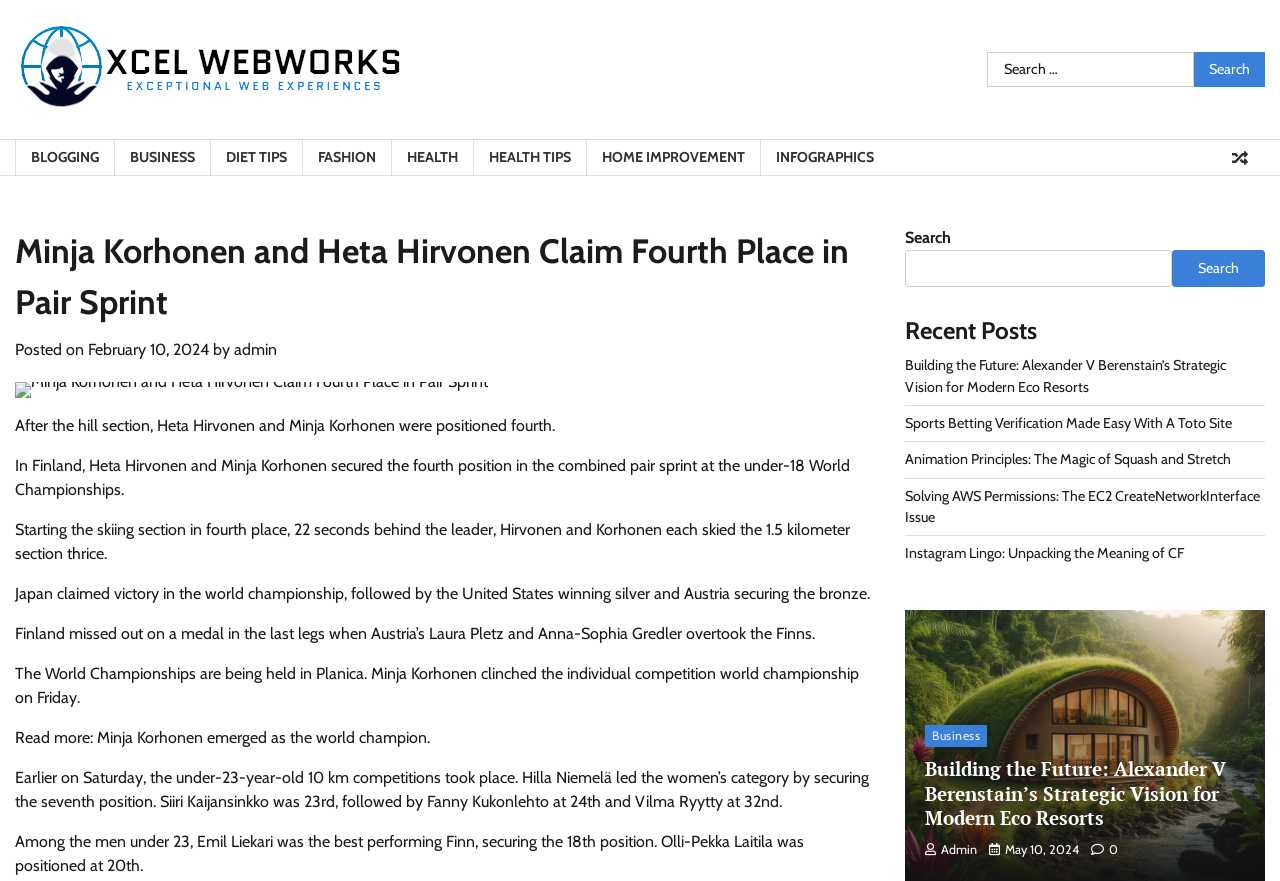Extract the text of the main heading from the webpage.

Minja Korhonen and Heta Hirvonen Claim Fourth Place in Pair Sprint